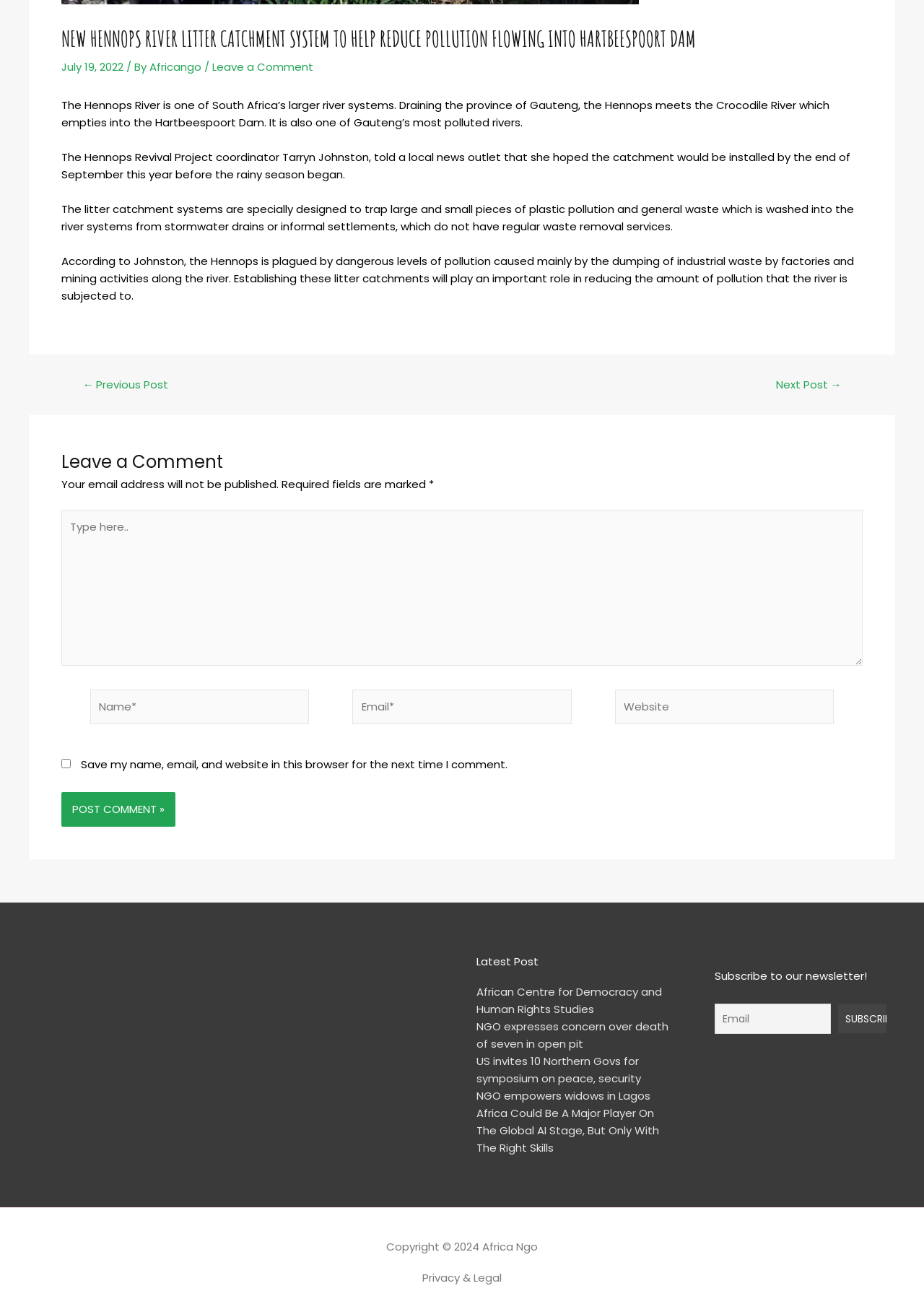Based on the element description: "NGO empowers widows in Lagos", identify the bounding box coordinates for this UI element. The coordinates must be four float numbers between 0 and 1, listed as [left, top, right, bottom].

[0.516, 0.843, 0.704, 0.855]